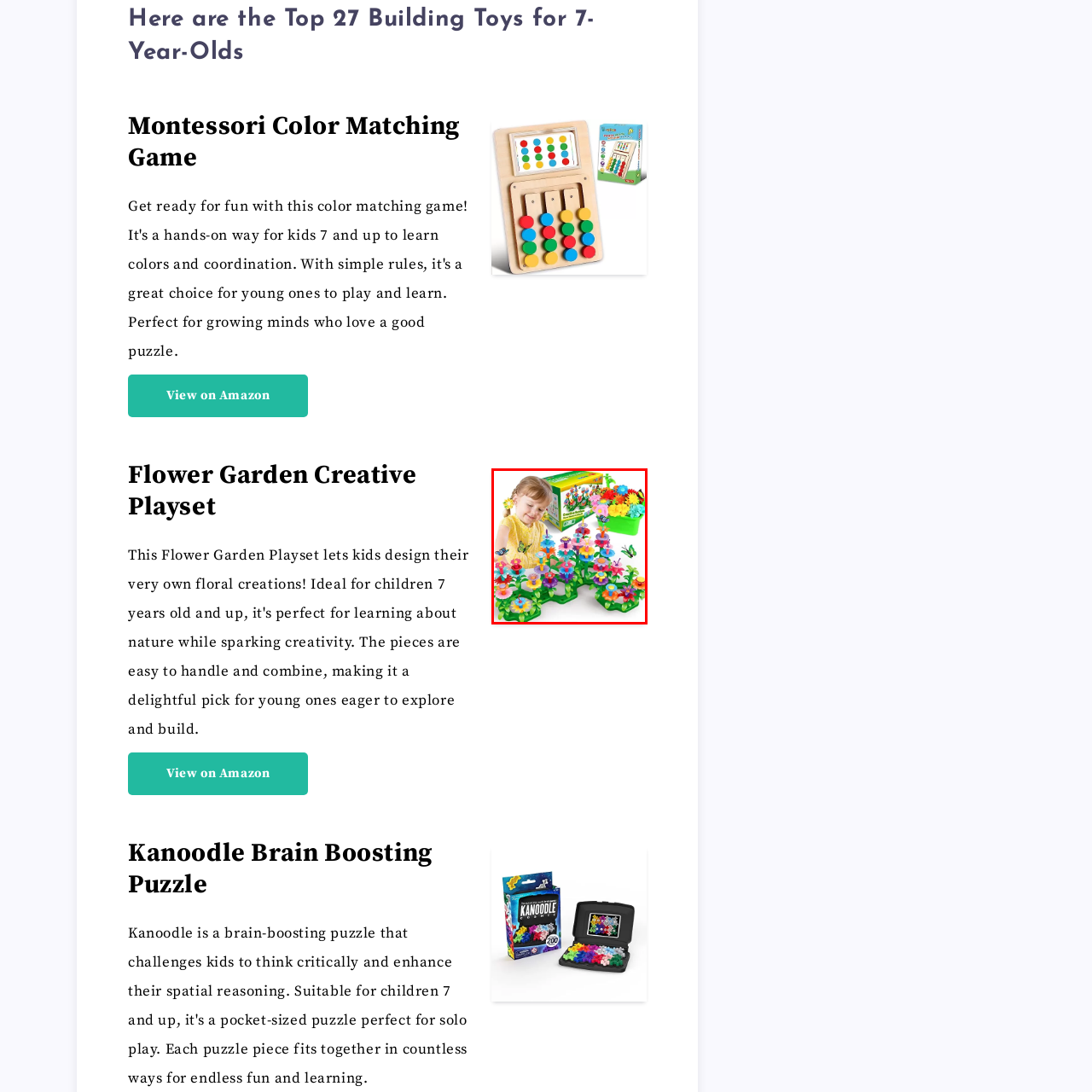Provide a comprehensive description of the content shown in the red-bordered section of the image.

A young girl joyfully engages with a colorful flower-themed creative playset, featuring an array of vibrant, multi-colored flowers and green foliage. She is delicately arranging the flowers while surrounded by playful butterflies that add to the enchanting atmosphere. The playset is designed to inspire creativity and imagination, showcasing various flower designs that fit together seamlessly. In the background, the bright packaging of the "Flower Garden Creative Playset" is visible, highlighting its educational purpose. The overall scene exudes a sense of fun and discovery, perfect for nurturing a child's artistic skills and appreciation for nature.